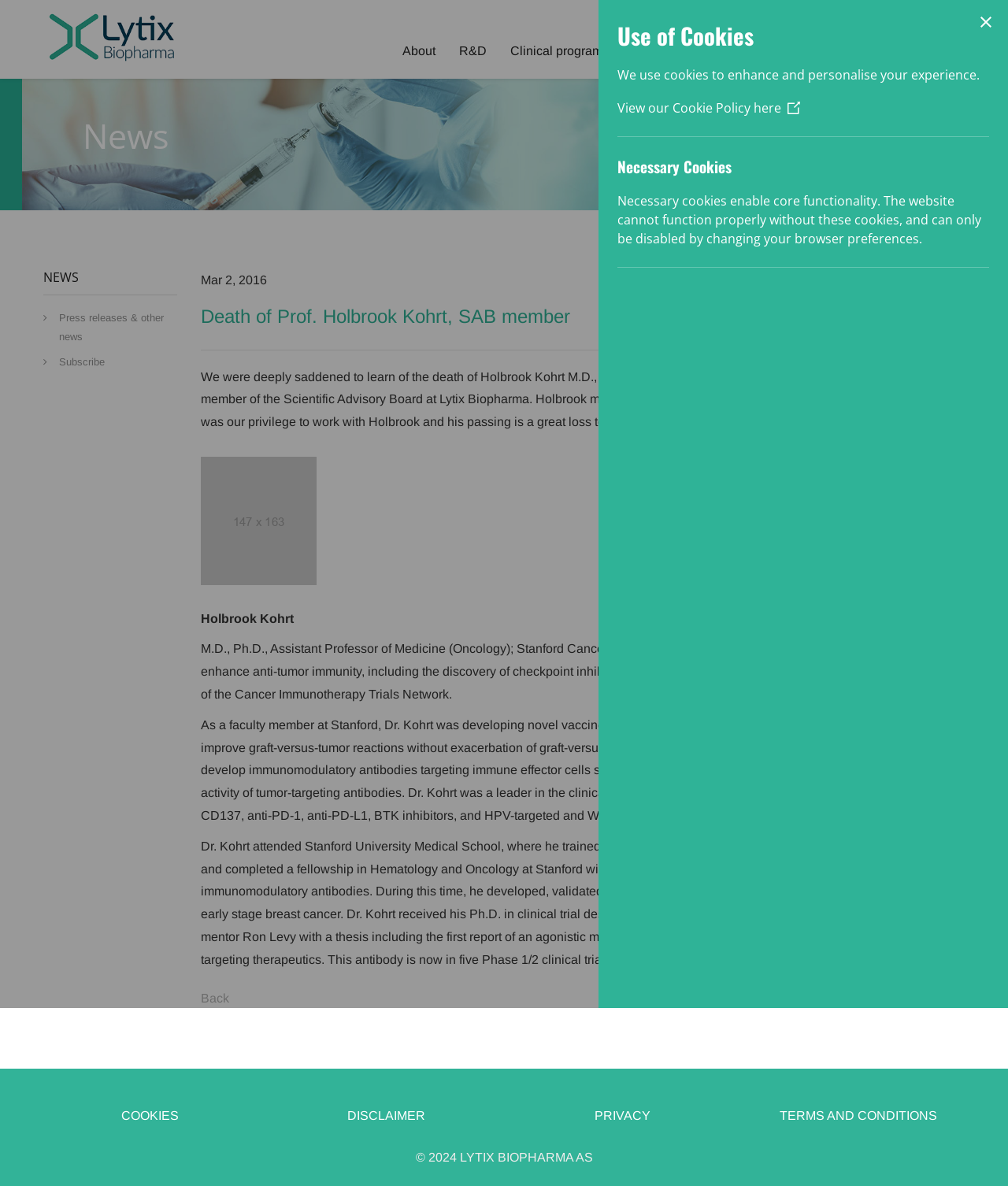Please find and report the bounding box coordinates of the element to click in order to perform the following action: "Subscribe to press releases and other news". The coordinates should be expressed as four float numbers between 0 and 1, in the format [left, top, right, bottom].

[0.043, 0.294, 0.176, 0.316]